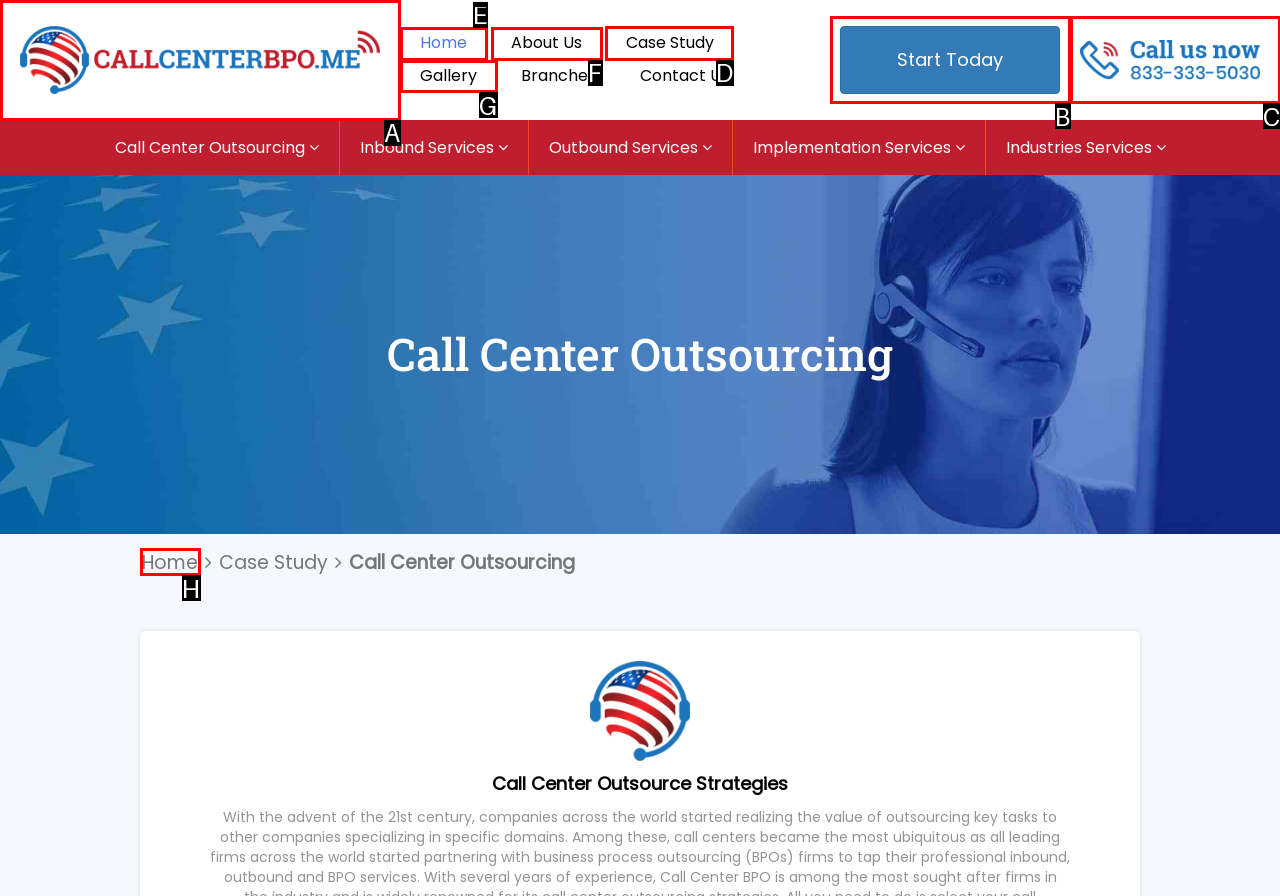For the task: View the Gallery, specify the letter of the option that should be clicked. Answer with the letter only.

D